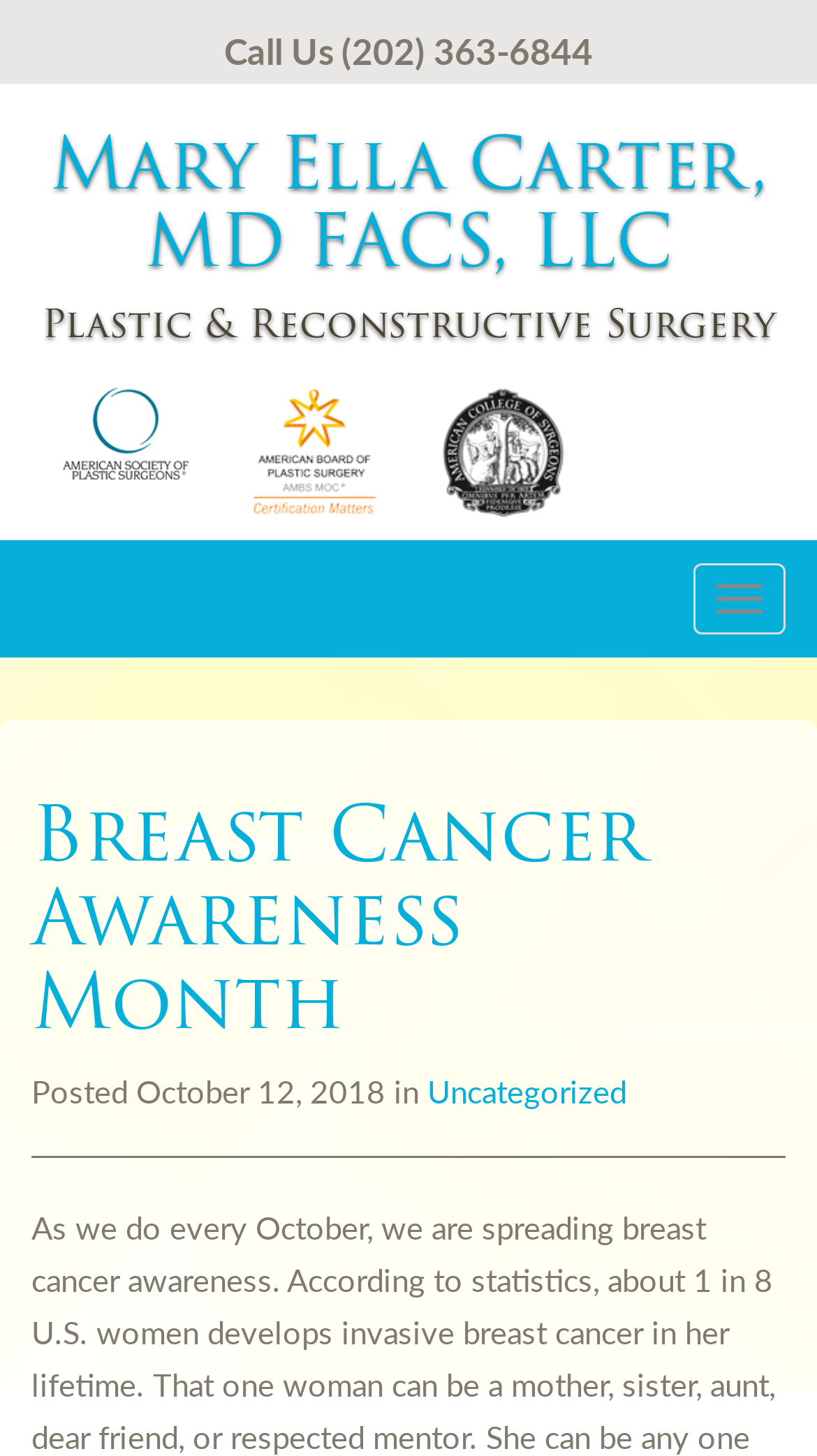Give a complete and precise description of the webpage's appearance.

The webpage is dedicated to Breast Cancer Awareness Month, with a focus on spreading awareness about the disease. At the top left of the page, there is a call-to-action element with a phone number, "Call Us (202) 363-6844". Below this, there is a prominent link to "Mary Ella Carter, MD FACS, LLC Plastic & Reconstructive Surgery", which is divided into two headings: "Mary Ella Carter, MD FACS, LLC" and "Plastic & Reconstructive Surgery".

To the right of this link, there are three images arranged horizontally, taking up a significant portion of the top section of the page. Following this, there is a button labeled "Toggle navigation" at the top right corner of the page.

The main content of the page is headed by a large heading "Breast Cancer Awareness Month", which is situated at the top center of the page. Below this, there is a paragraph of text that starts with "Posted October 12, 2018 in", followed by a link to the category "Uncategorized". The text appears to be a brief introduction or summary of the article, which is likely to discuss breast cancer awareness and statistics, as hinted by the meta description.